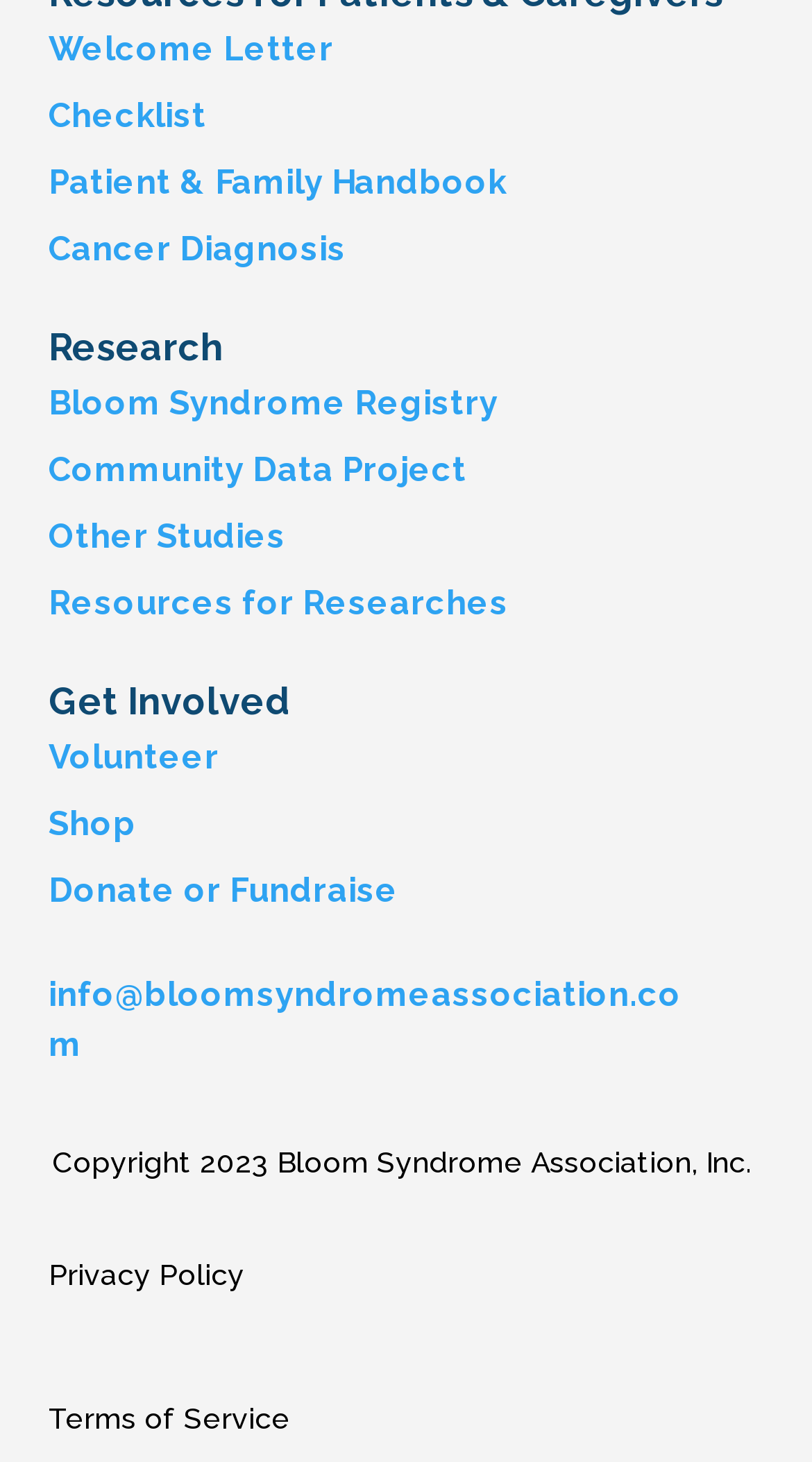How many links are under the 'Research' heading?
Based on the visual content, answer with a single word or a brief phrase.

4